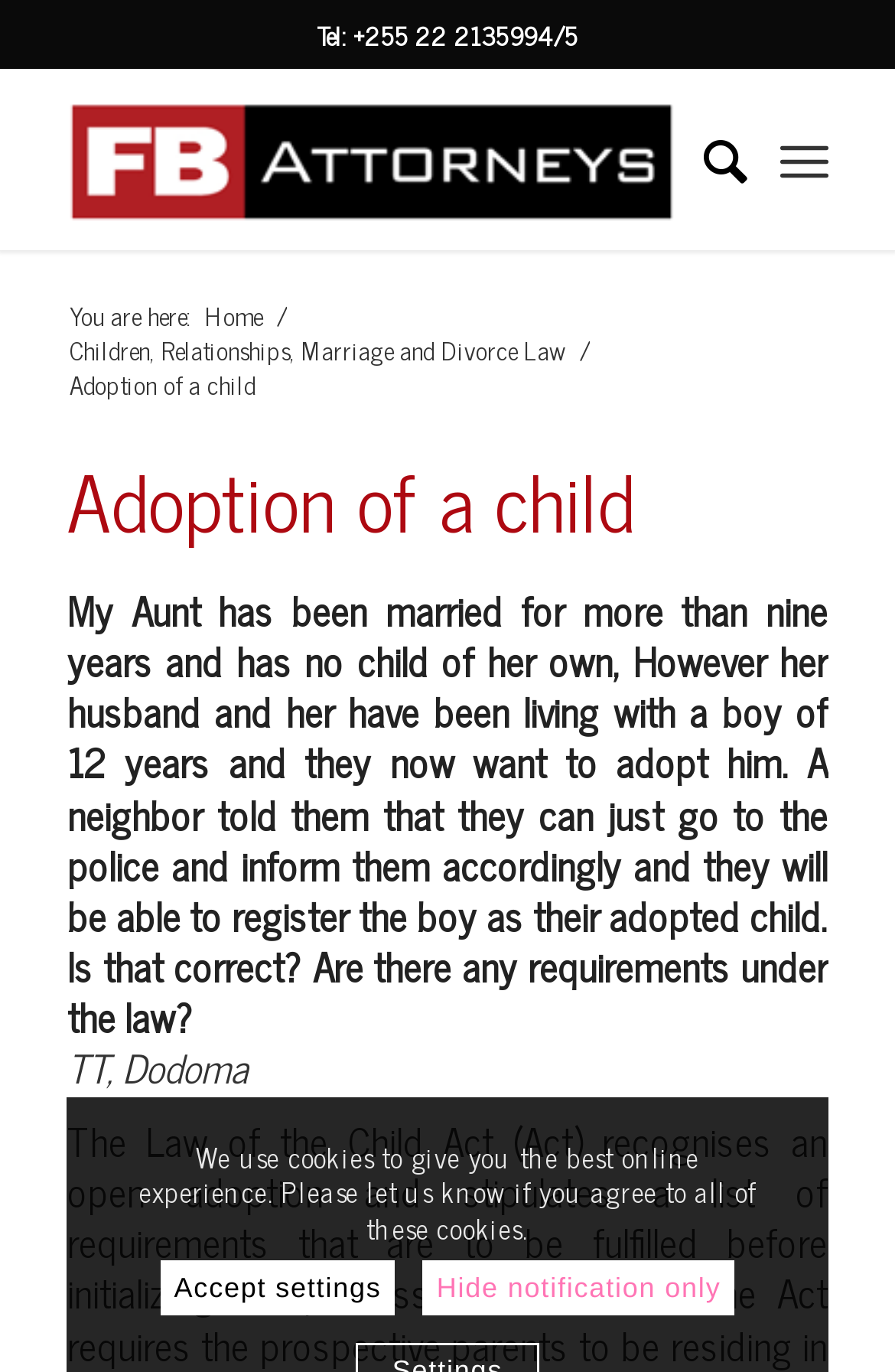Describe all the key features of the webpage in detail.

The webpage is about adoption of a child, specifically providing information and services related to this topic. At the top, there is a telephone number "Tel: +255 22 2135994/5" displayed prominently. Below it, there is a logo of "FB Attorneys" with a link to the homepage. 

On the top-right corner, there is a search link, although it is currently hidden. Next to it, there is another link with no text. 

The main content of the webpage is divided into sections. The first section has a breadcrumb navigation showing the current location, with links to "Home" and "Children, Relationships, Marriage and Divorce Law". Below it, there is a header "Adoption of a child" with a link to the same topic. 

Under the header, there is a question and answer section. The question is from someone named TT from Dodoma, asking about the adoption process and the requirements under the law. The question is quite detailed, describing a scenario where a couple wants to adopt a 12-year-old boy they have been living with. 

At the bottom of the webpage, there is a notification about the use of cookies, with options to "Accept settings" or "Hide notification only".